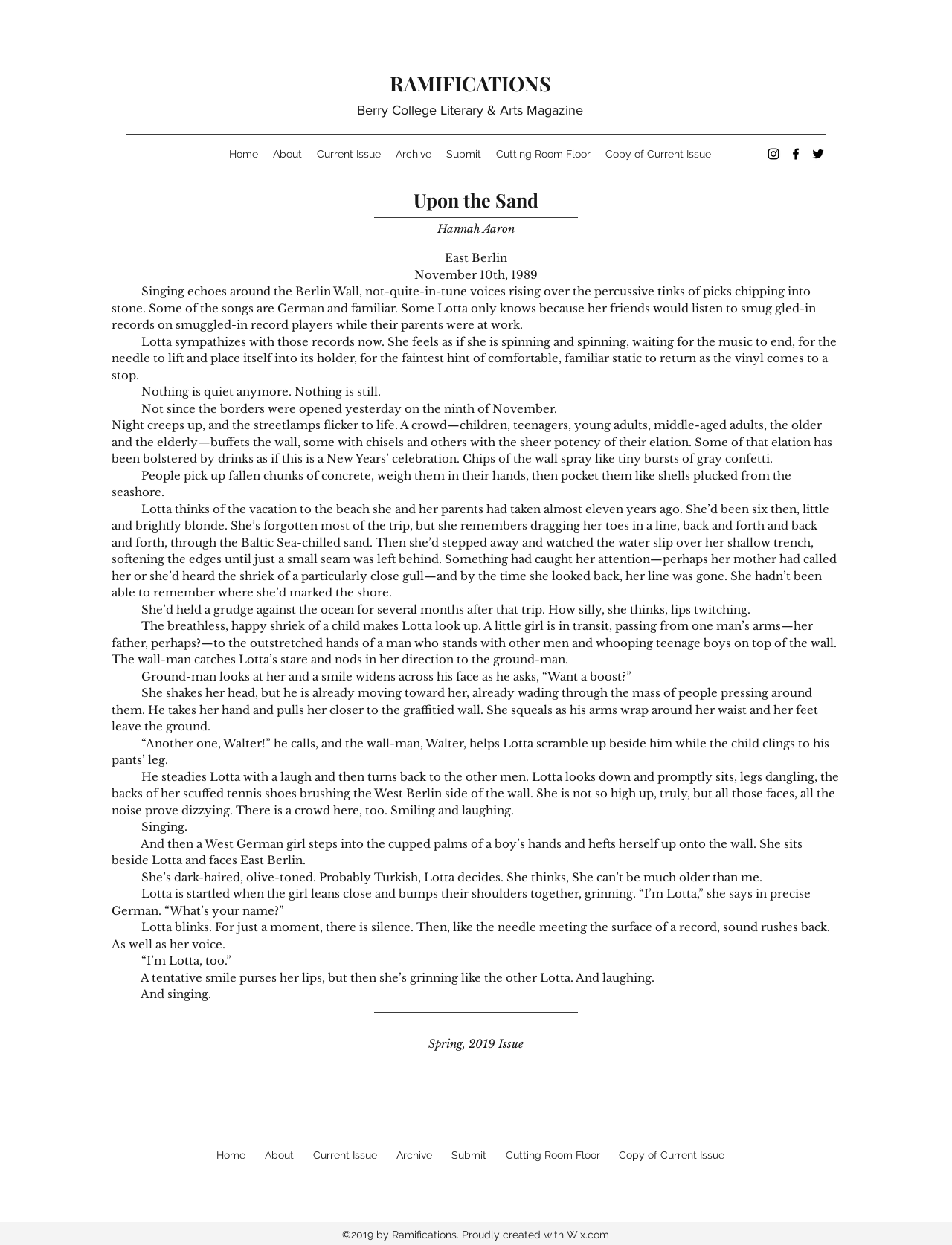Locate the bounding box coordinates of the element that should be clicked to execute the following instruction: "Go to the 'Submit' page".

[0.461, 0.115, 0.513, 0.133]